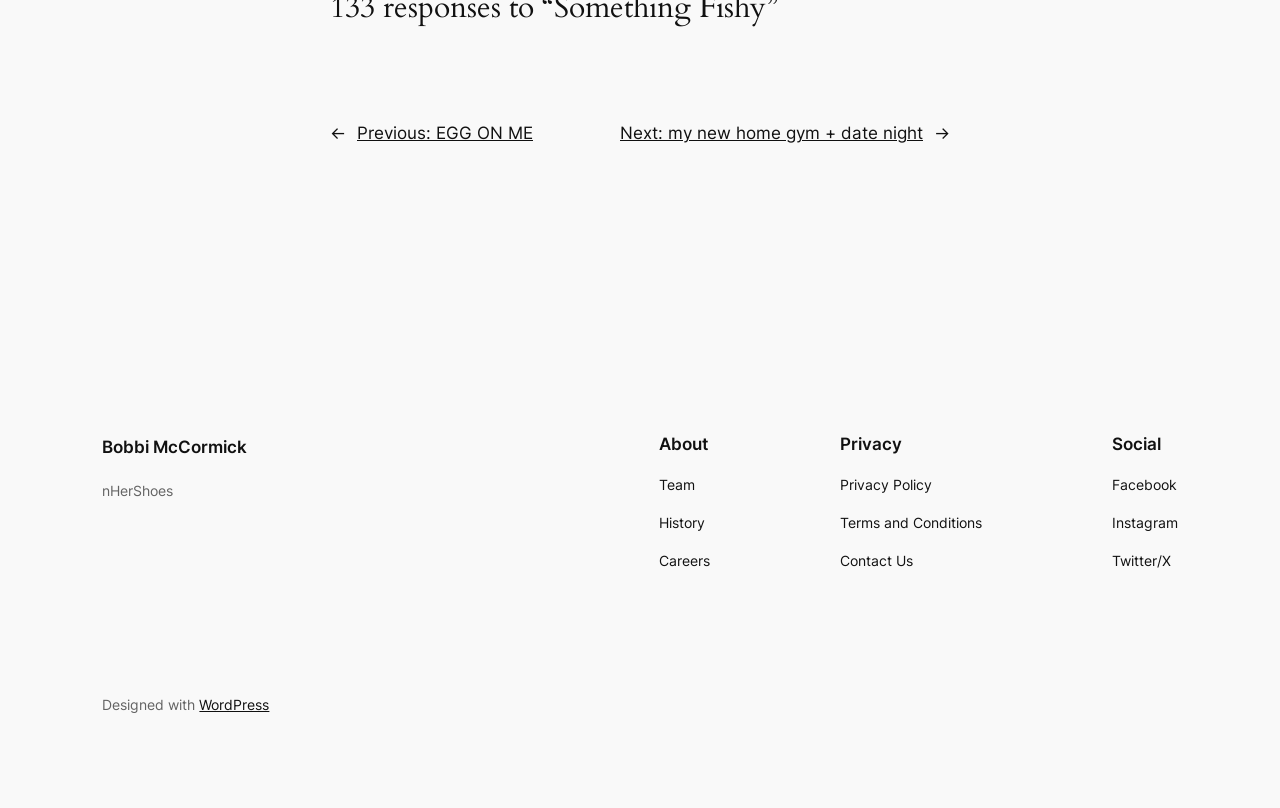Specify the bounding box coordinates (top-left x, top-left y, bottom-right x, bottom-right y) of the UI element in the screenshot that matches this description: Previous: EGG ON ME

[0.279, 0.153, 0.416, 0.177]